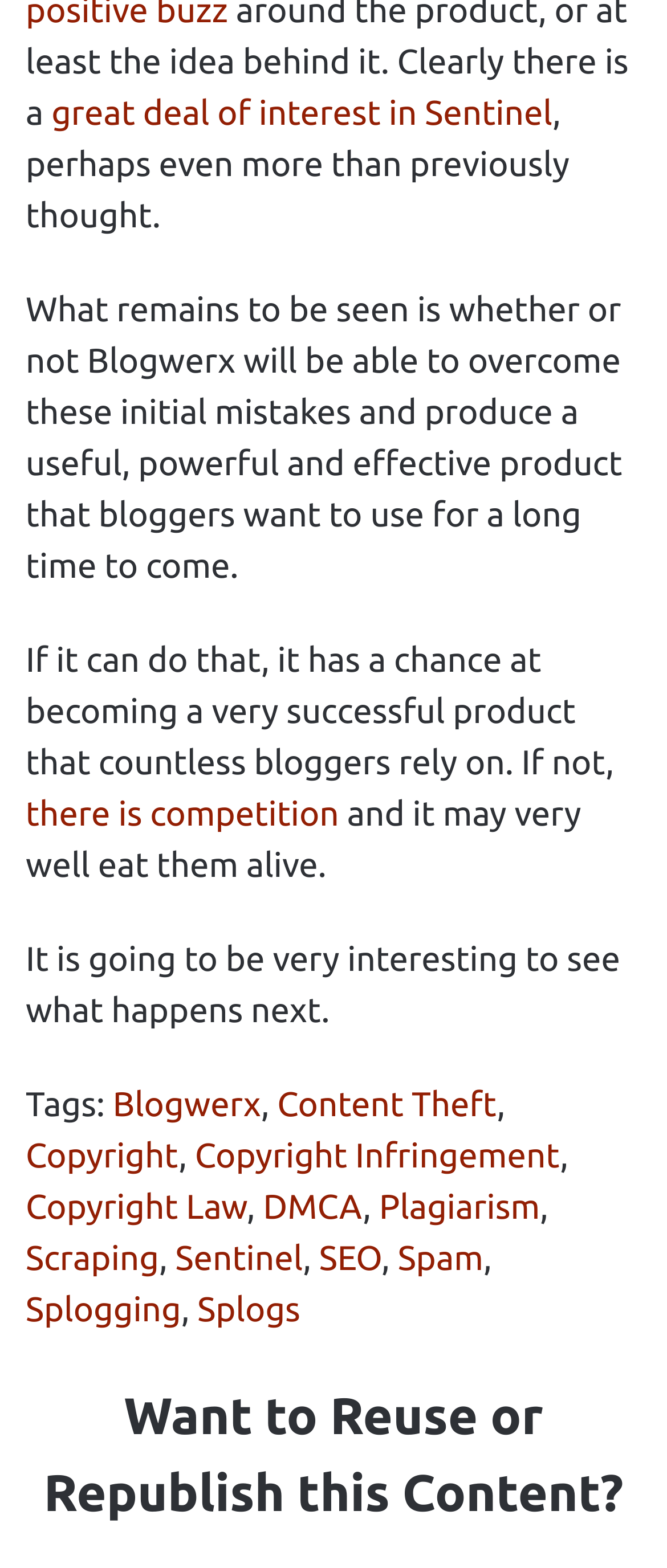What is the relevance of 'Sentinel' to the discussion?
Look at the image and provide a short answer using one word or a phrase.

It is a related topic